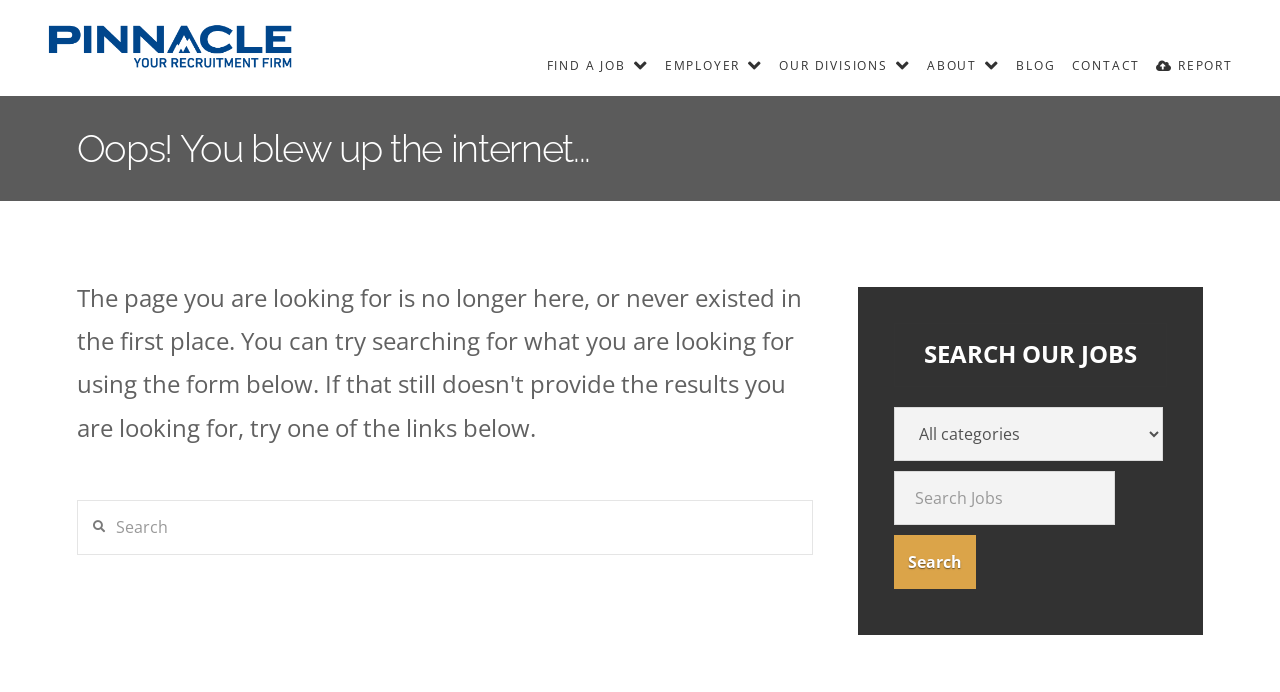Please identify the bounding box coordinates of the area that needs to be clicked to fulfill the following instruction: "Read the original article."

None